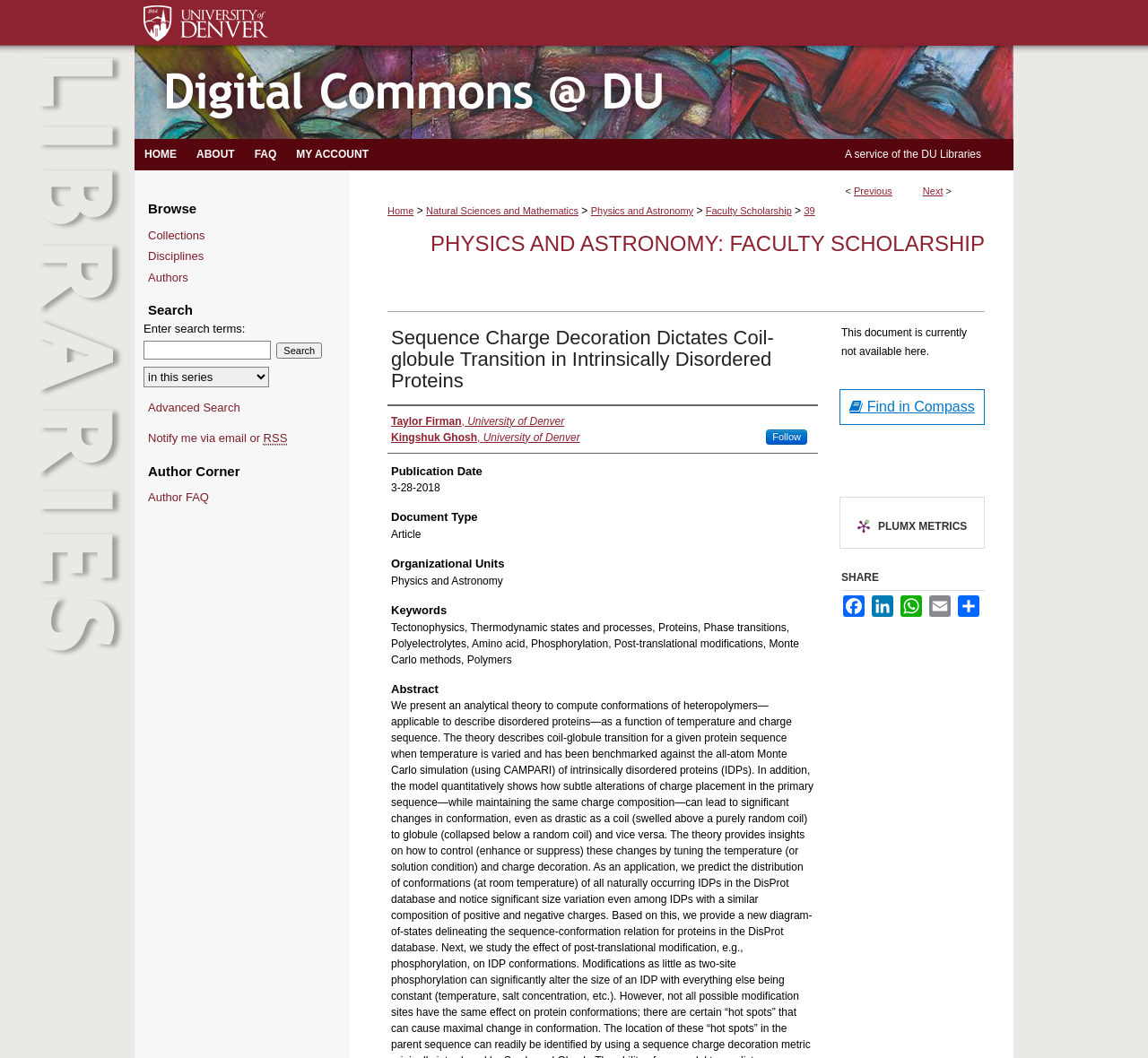Determine the coordinates of the bounding box for the clickable area needed to execute this instruction: "Share the article on Facebook".

[0.733, 0.562, 0.755, 0.583]